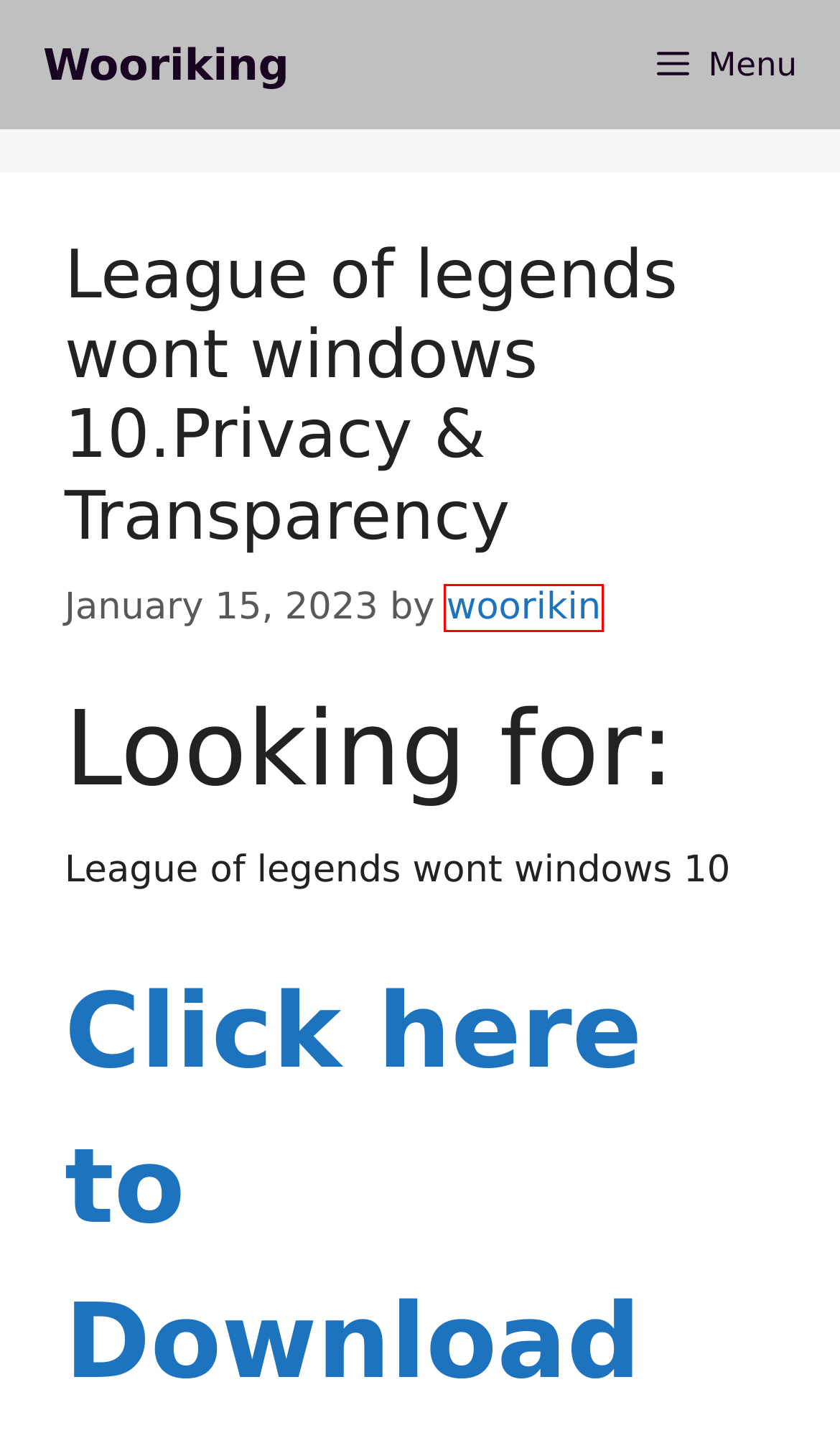A screenshot of a webpage is given with a red bounding box around a UI element. Choose the description that best matches the new webpage shown after clicking the element within the red bounding box. Here are the candidates:
A. iie - Wooriking
B. Viral99: Revolutionizing Digital Strategy - Wooriking
C. woorikin - Wooriking
D. Innovation in Design: Abbotsford Web Design Company's Creative Solutions - Wooriking
E. Matahari88: Your Ultimate Destination for Thrilling Online Gaming - Wooriking
F. Cinema 4d free for windows 10.Related software - Wooriking
G. CSGO Cheats: Exploring Ethics, Fairness, and Competitive Integrity - Wooriking
H. Wooriking - My WordPress Blog

C